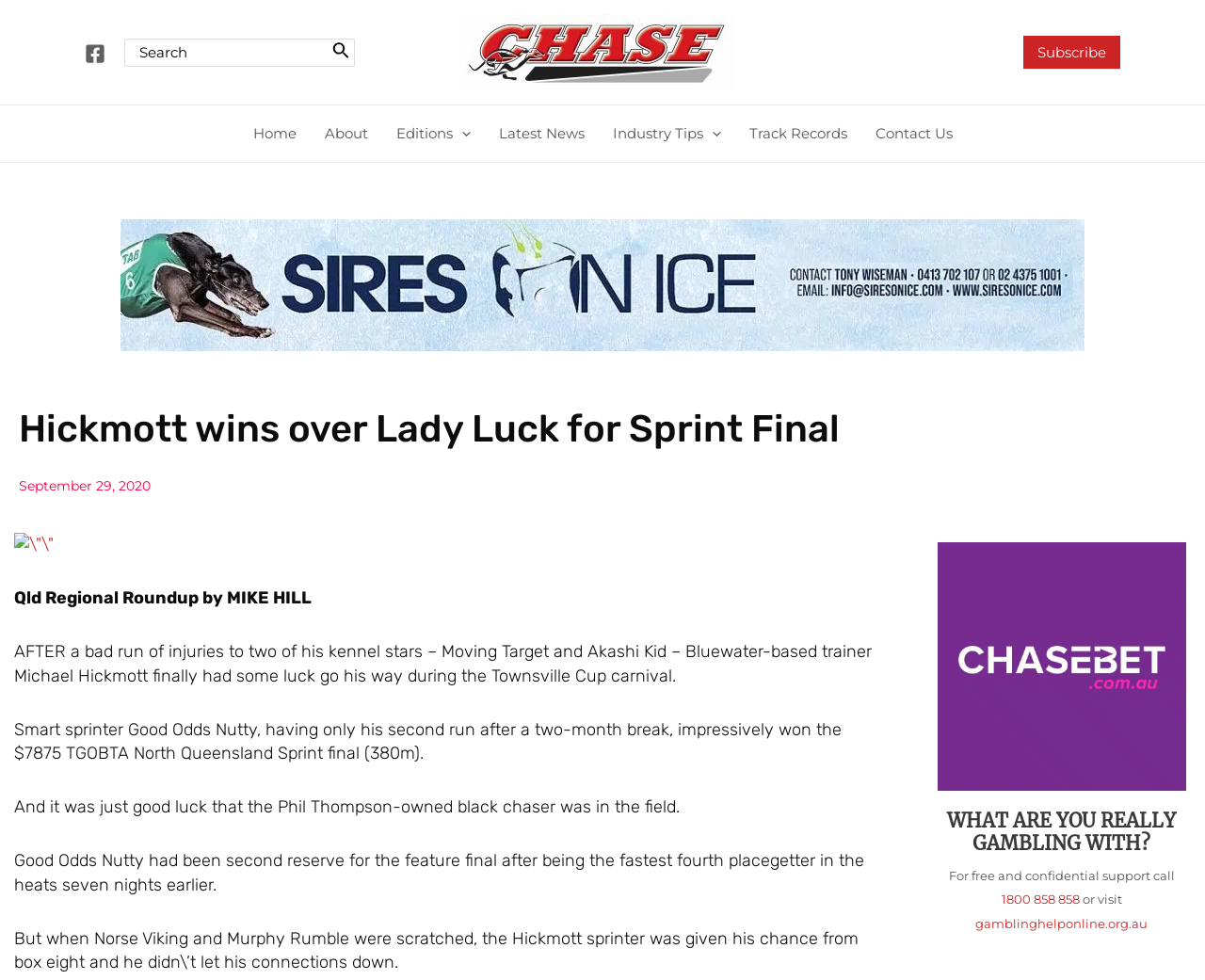Find the bounding box coordinates for the HTML element described as: "parent_node: Editions aria-label="Menu Toggle"". The coordinates should consist of four float values between 0 and 1, i.e., [left, top, right, bottom].

[0.375, 0.108, 0.39, 0.165]